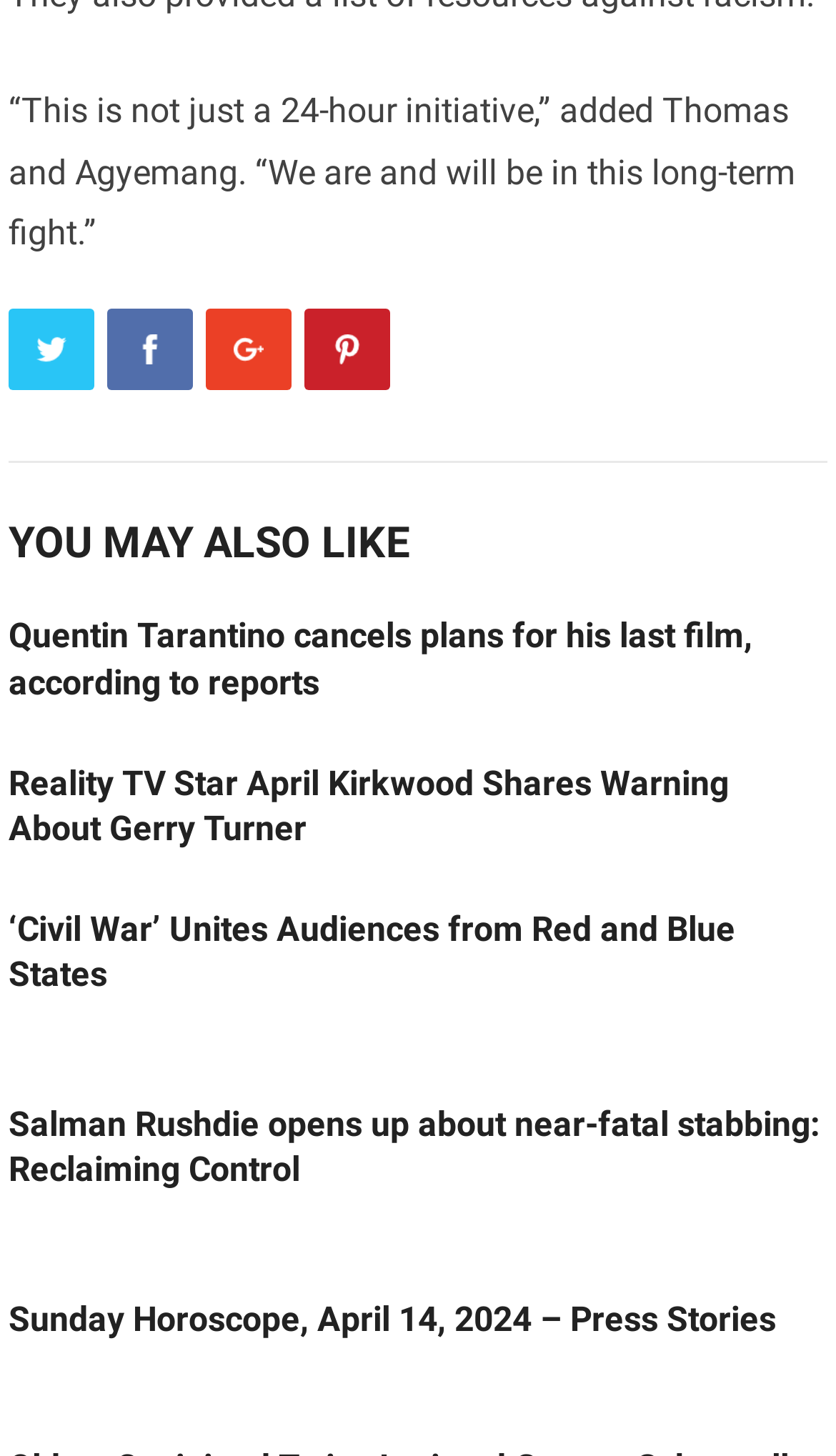Determine the bounding box coordinates for the region that must be clicked to execute the following instruction: "Read about Quentin Tarantino's film plans".

[0.01, 0.423, 0.9, 0.483]